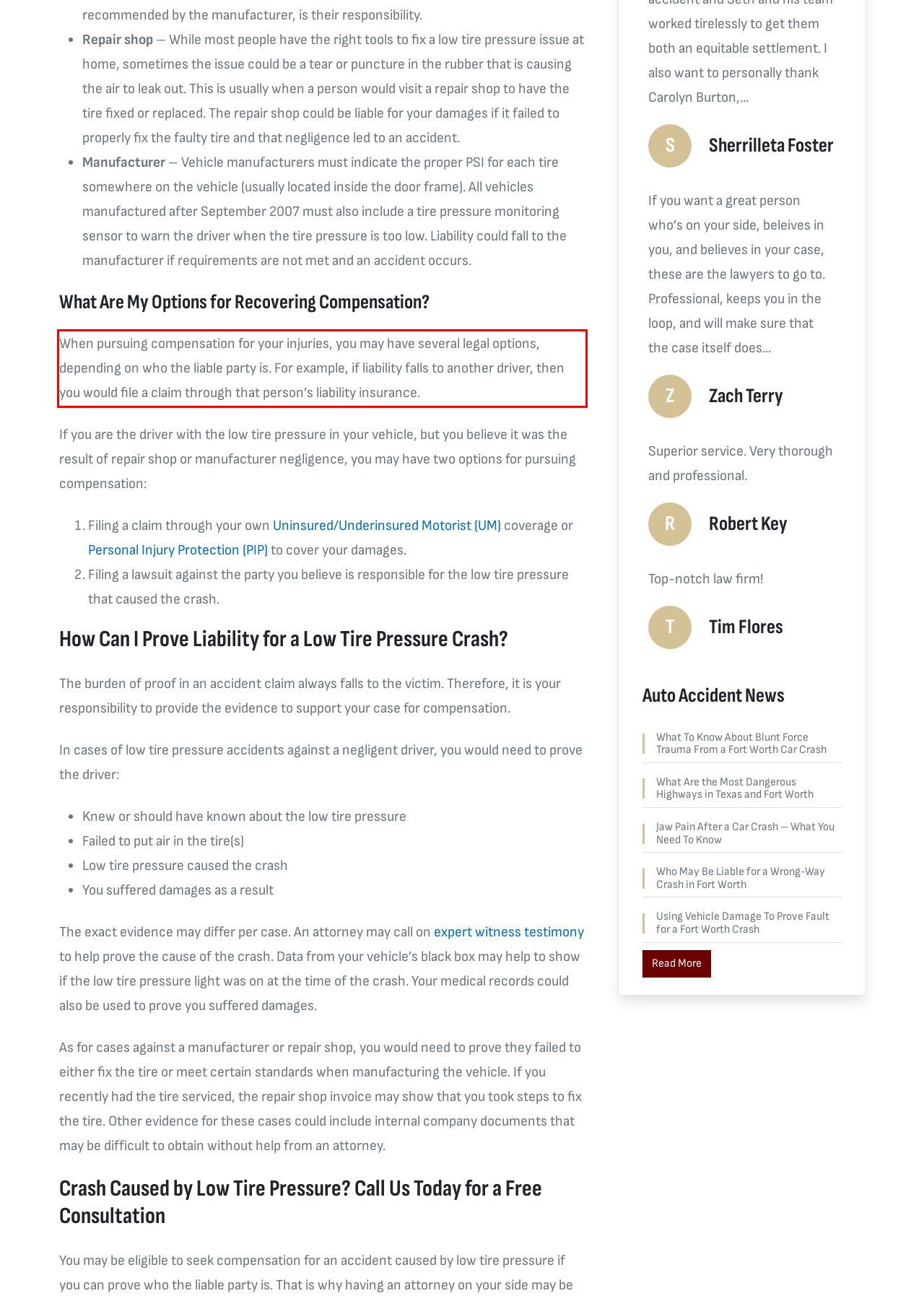Please perform OCR on the UI element surrounded by the red bounding box in the given webpage screenshot and extract its text content.

When pursuing compensation for your injuries, you may have several legal options, depending on who the liable party is. For example, if liability falls to another driver, then you would file a claim through that person’s liability insurance.